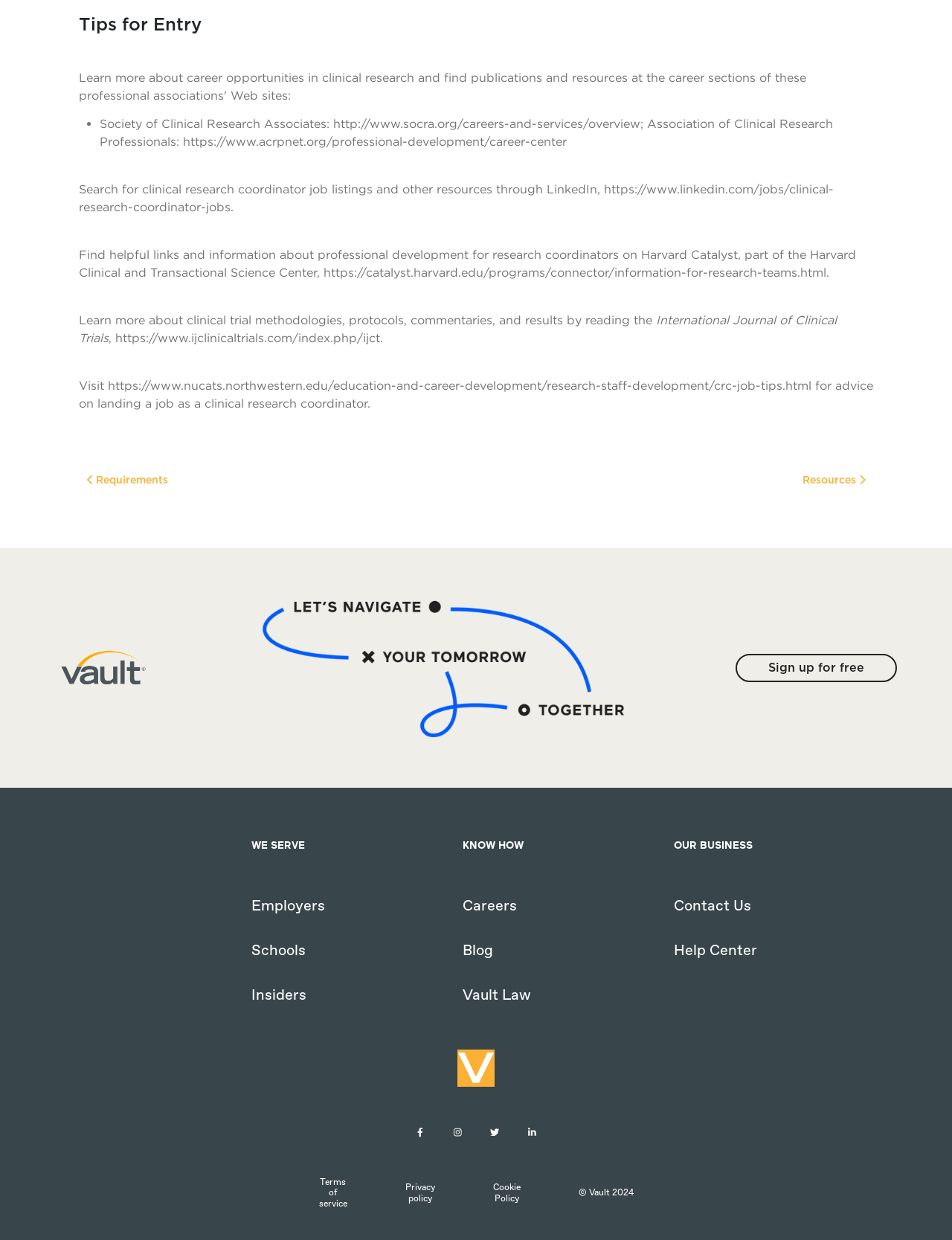Please answer the following question using a single word or phrase: 
What is the name of the journal mentioned in the webpage?

International Journal of Clinical Trials